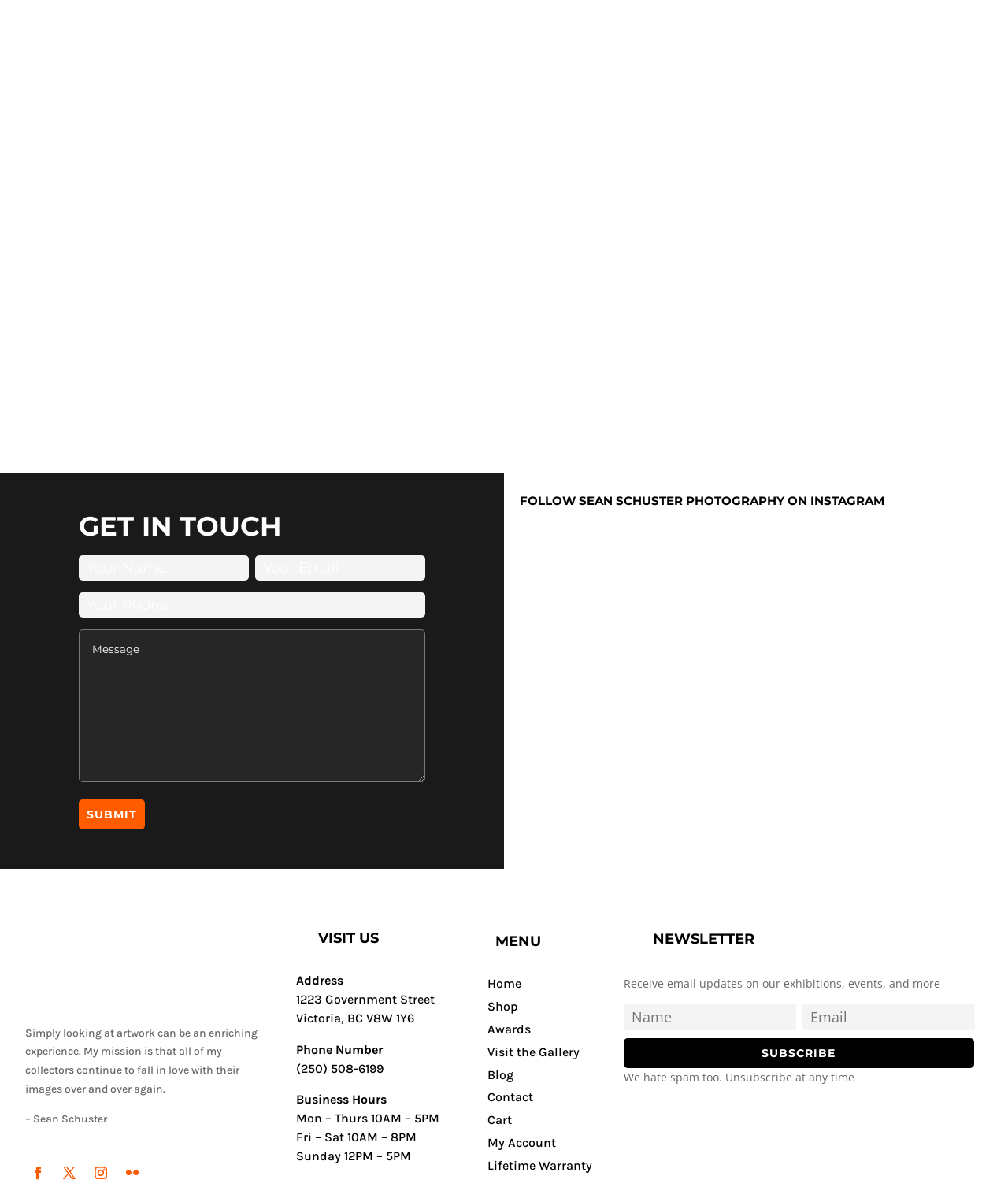Determine the bounding box coordinates of the clickable area required to perform the following instruction: "Click the 'SUBMIT' button". The coordinates should be represented as four float numbers between 0 and 1: [left, top, right, bottom].

[0.078, 0.665, 0.144, 0.69]